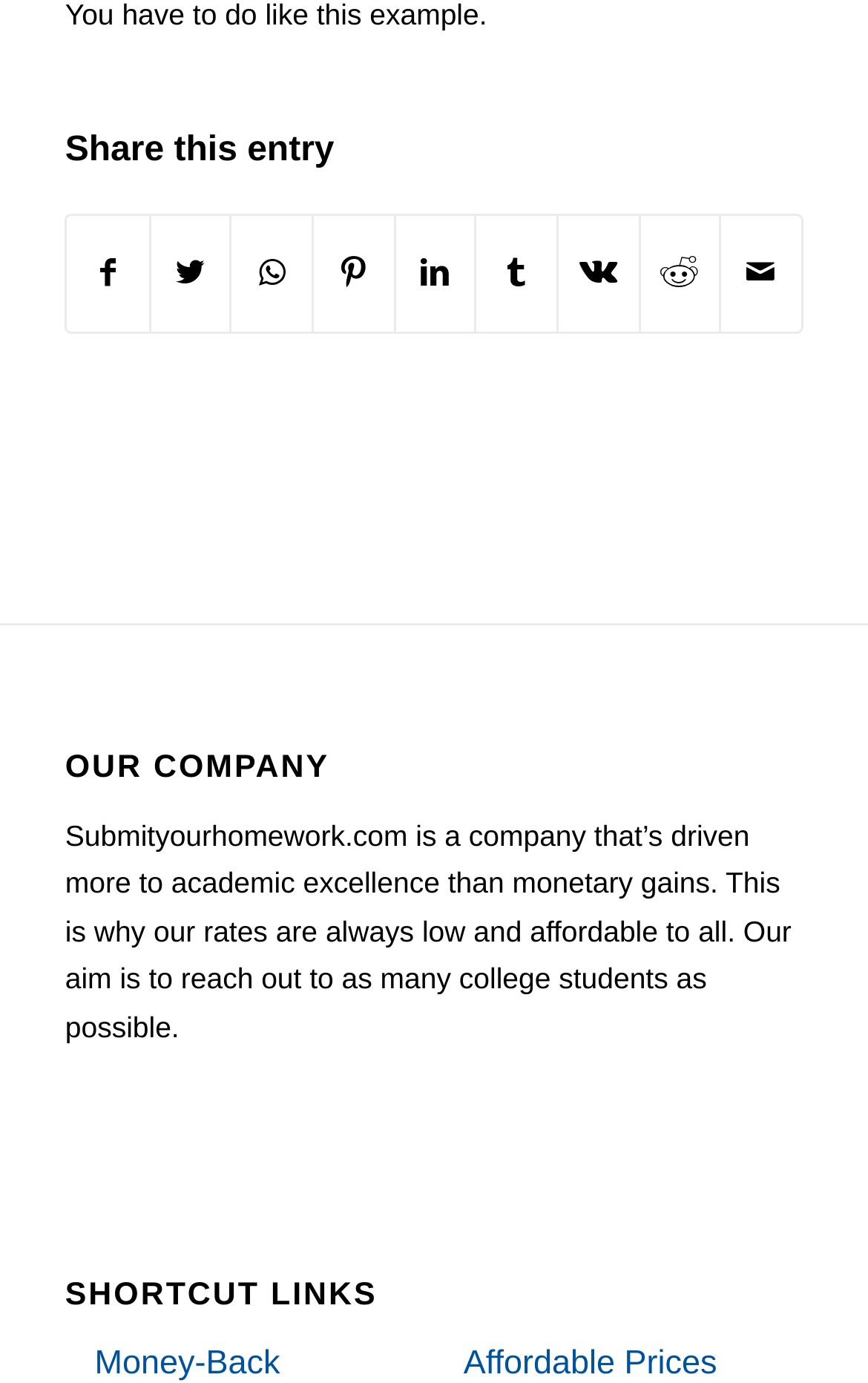What is the company's pricing policy?
Answer the question with a detailed and thorough explanation.

The company's pricing policy is to keep rates low and affordable, as stated in the paragraph under the 'OUR COMPANY' heading, where it says 'This is why our rates are always low and affordable to all'.